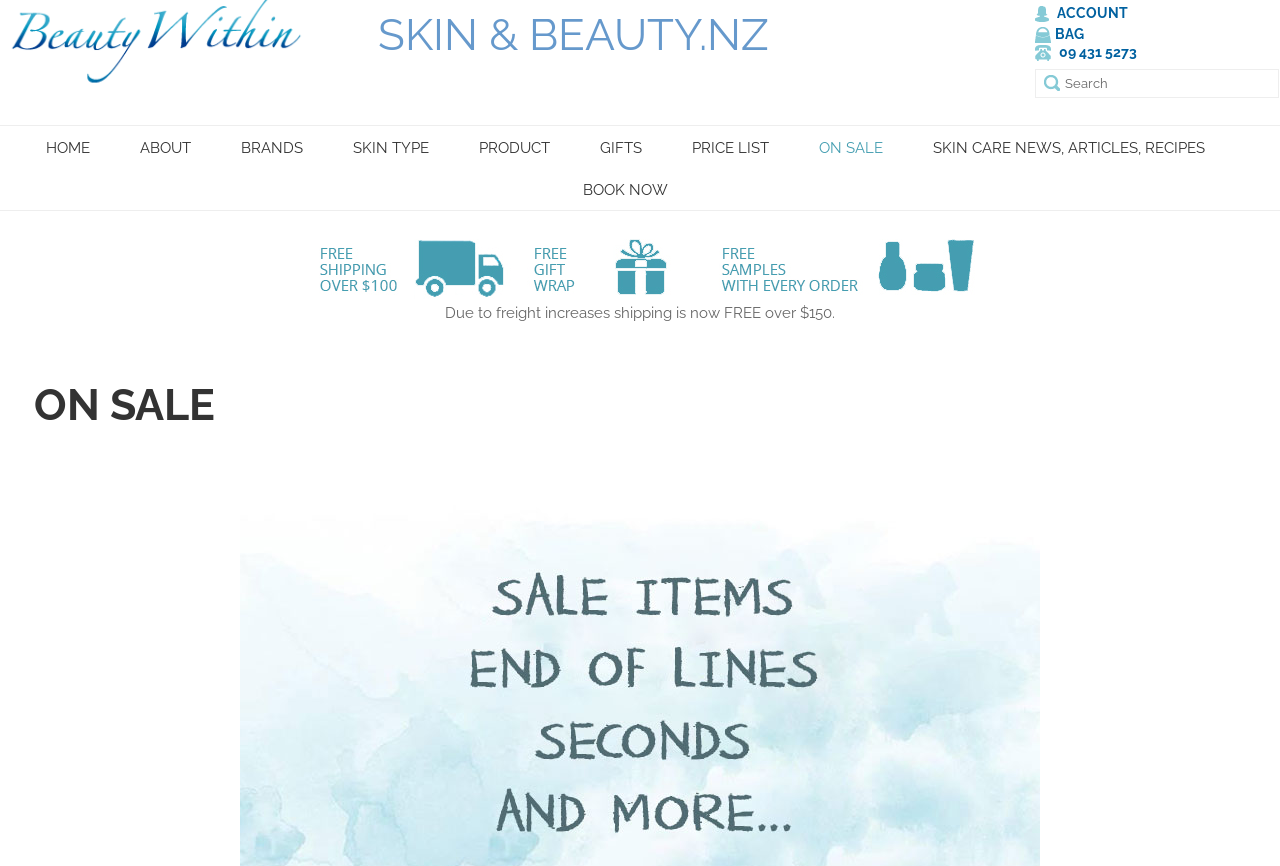What is the minimum order value for free shipping?
Please provide a single word or phrase in response based on the screenshot.

$150